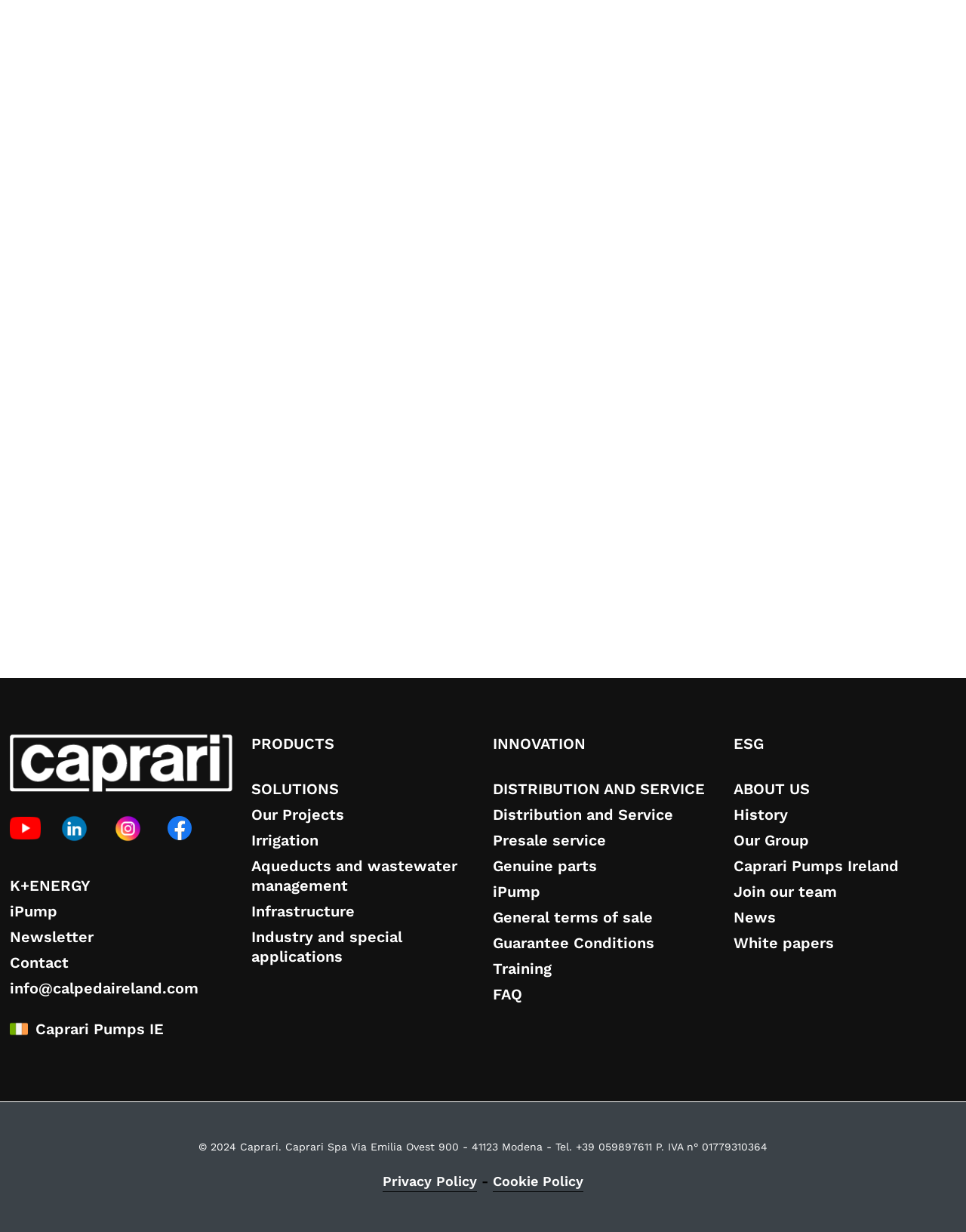Indicate the bounding box coordinates of the element that needs to be clicked to satisfy the following instruction: "Go to the 'K+ENERGY' page". The coordinates should be four float numbers between 0 and 1, i.e., [left, top, right, bottom].

[0.01, 0.711, 0.094, 0.726]